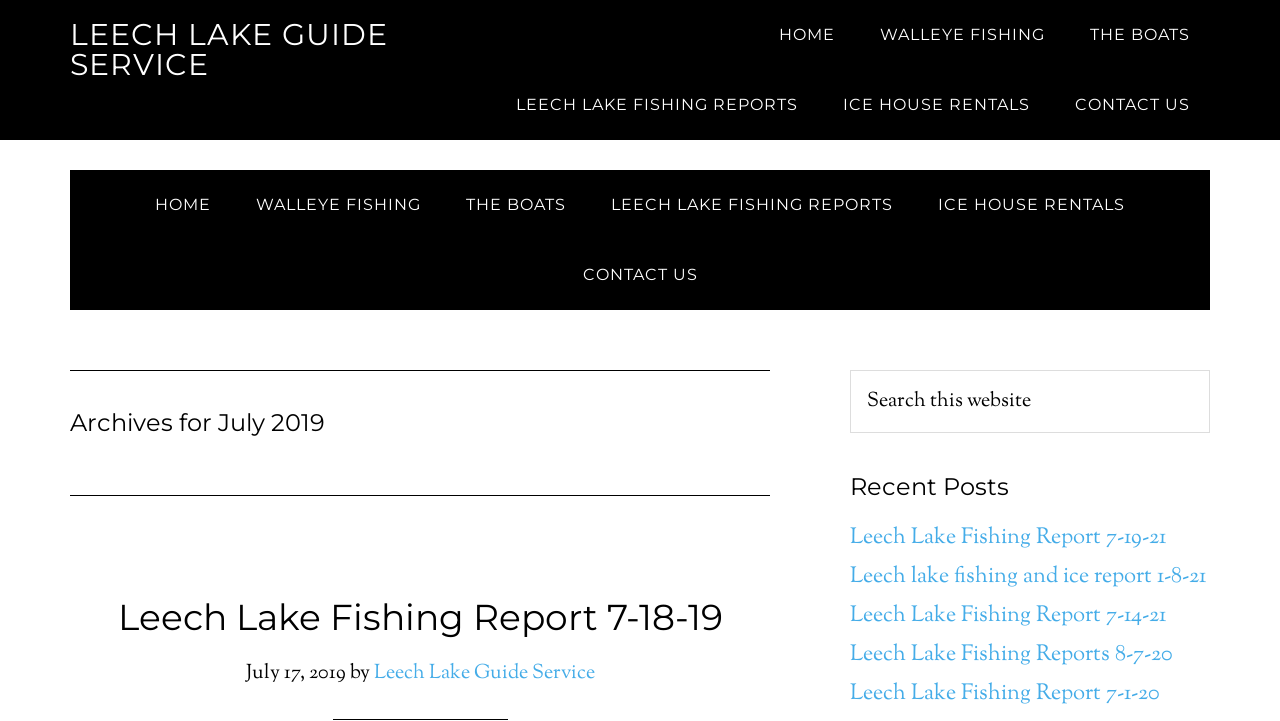Identify the bounding box coordinates of the clickable region required to complete the instruction: "contact us". The coordinates should be given as four float numbers within the range of 0 and 1, i.e., [left, top, right, bottom].

[0.824, 0.097, 0.945, 0.194]